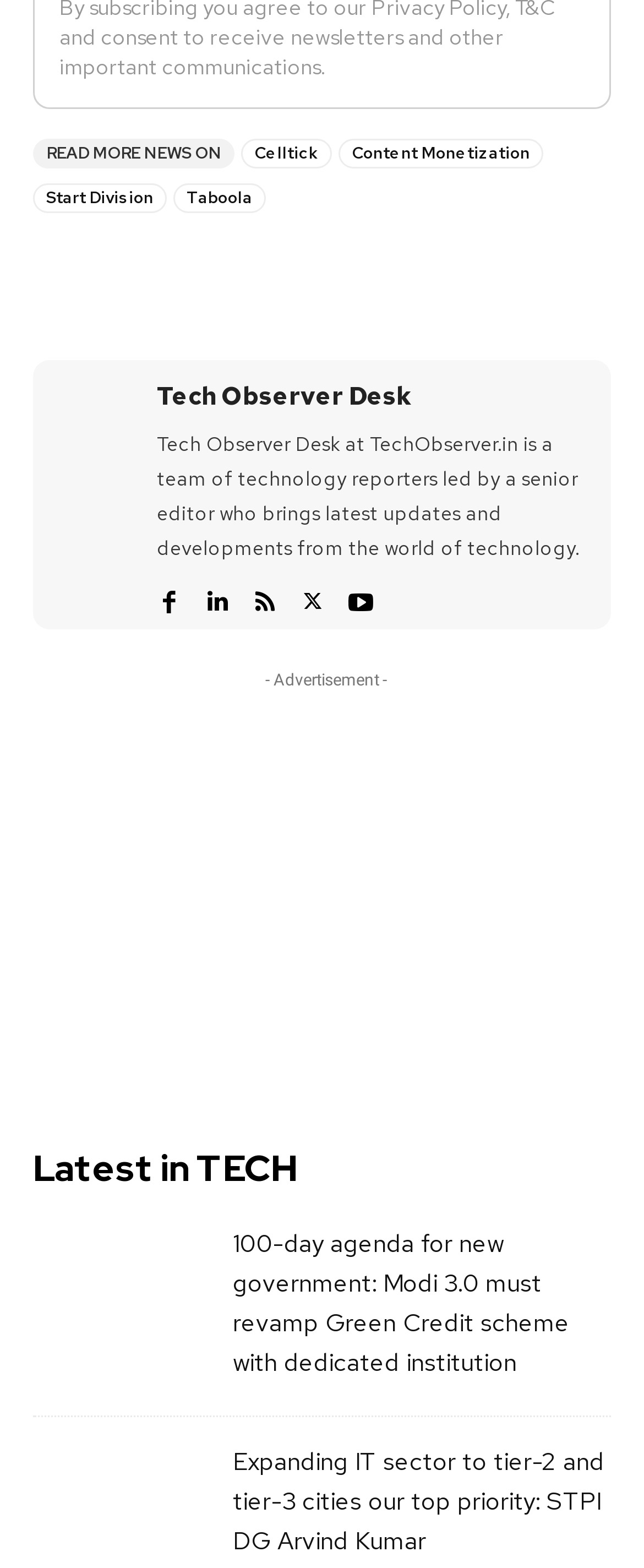Provide the bounding box coordinates for the UI element that is described as: "Koo".

[0.685, 0.163, 0.787, 0.206]